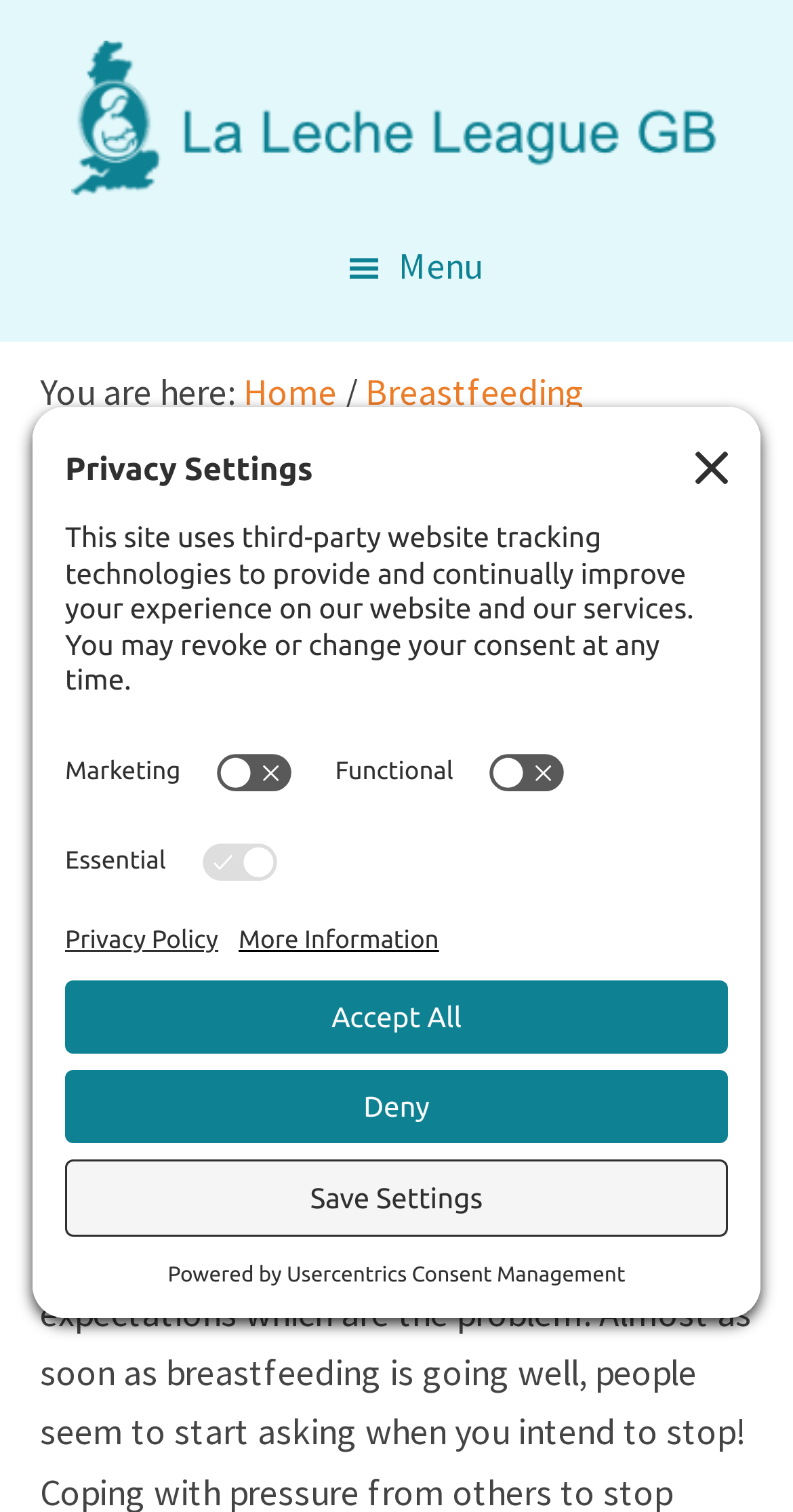Bounding box coordinates should be in the format (top-left x, top-left y, bottom-right x, bottom-right y) and all values should be floating point numbers between 0 and 1. Determine the bounding box coordinate for the UI element described as: title="La Leche League GB"

[0.09, 0.026, 0.91, 0.079]